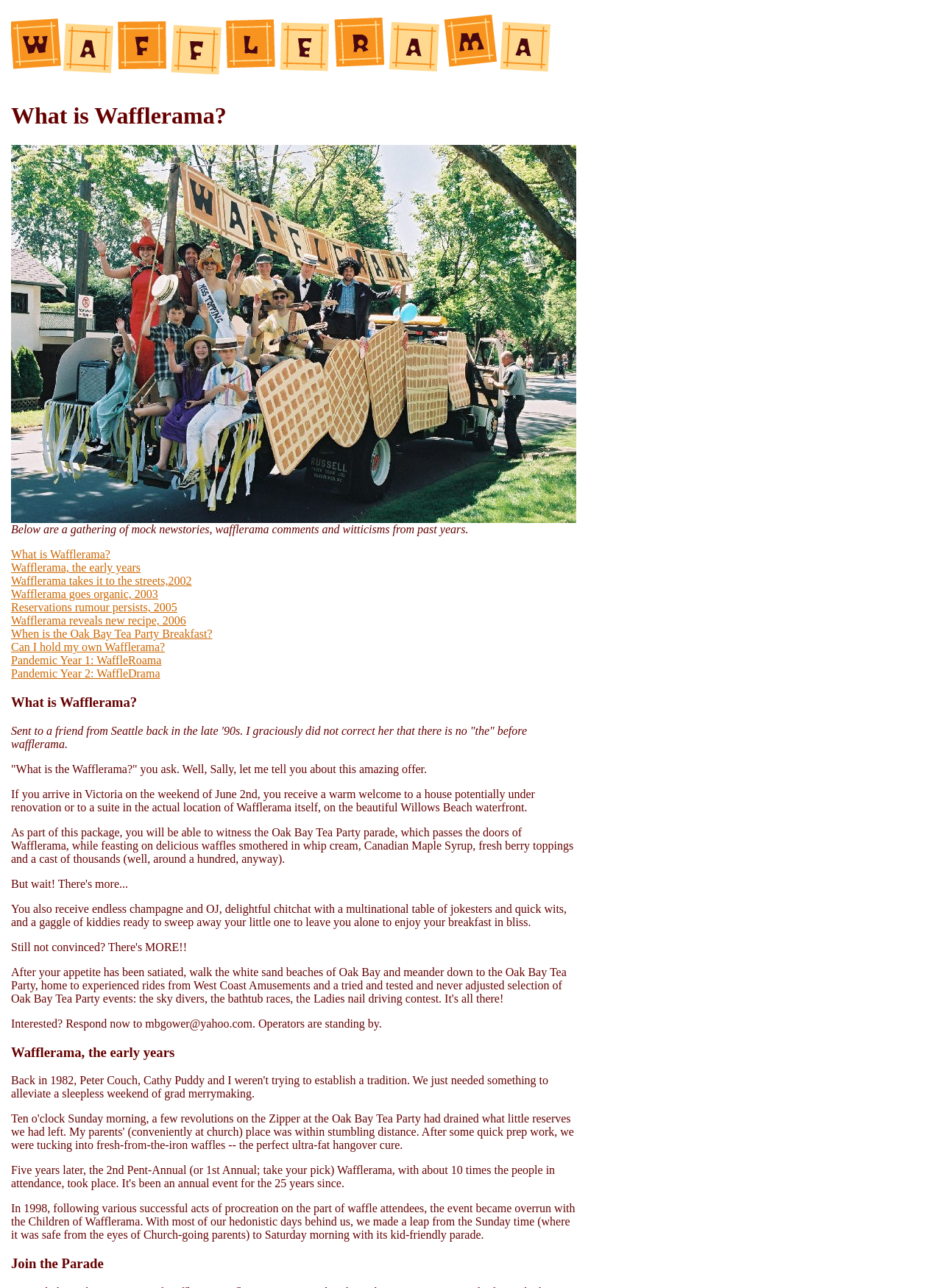Identify the bounding box coordinates of the area you need to click to perform the following instruction: "Click on 'Can I hold my own Wafflerama?' link".

[0.012, 0.498, 0.175, 0.507]